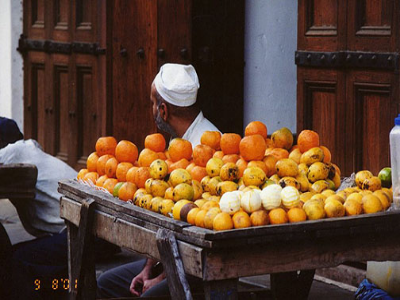Reply to the question with a single word or phrase:
What type of fruits are on the cart?

Citrus fruits